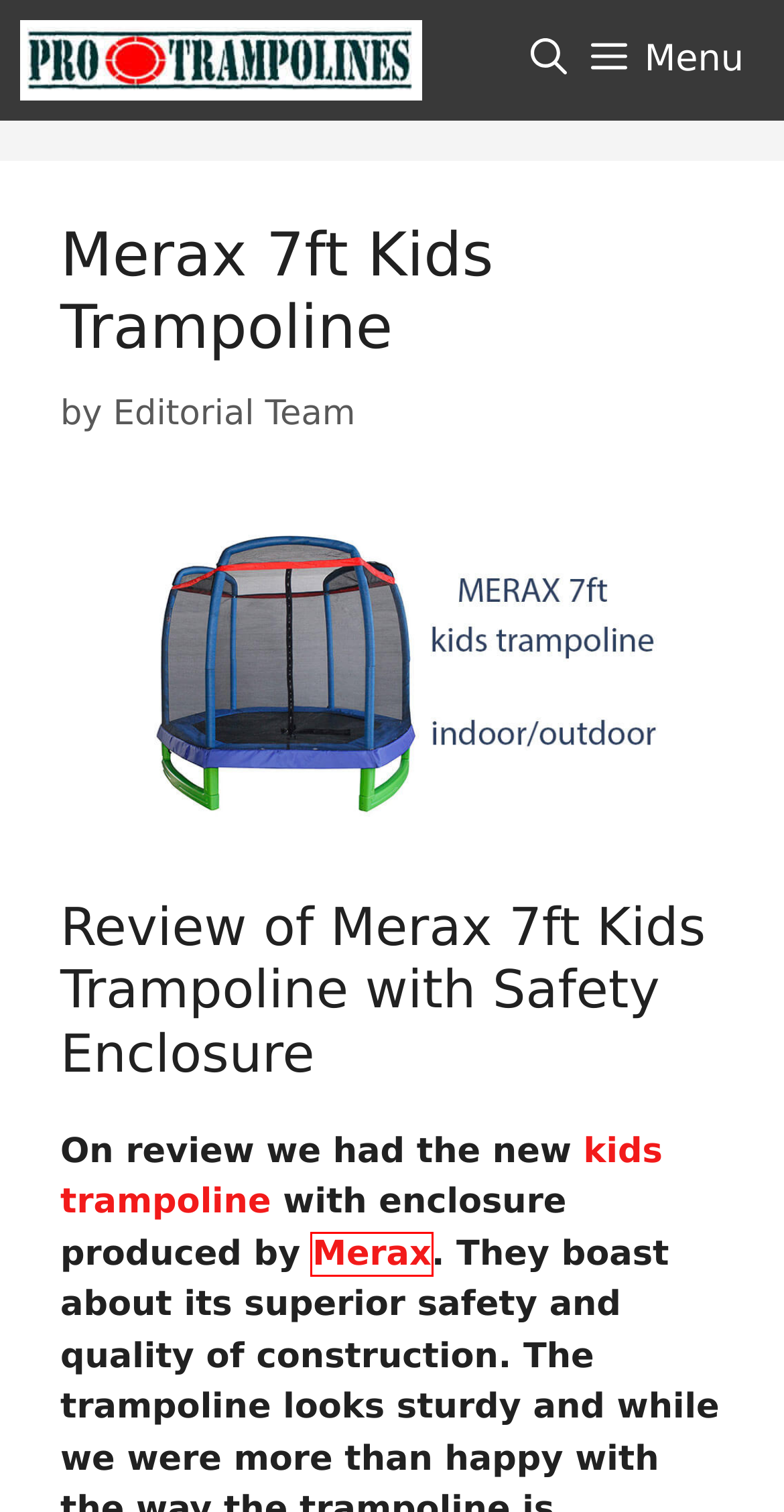Review the screenshot of a webpage that includes a red bounding box. Choose the most suitable webpage description that matches the new webpage after clicking the element within the red bounding box. Here are the candidates:
A. Amazon Affiliate Disclaimer - ProTrampolines
B. Editorial Team - ProTrampolines
C. Types of Trampolines Explained! - ProTrampolines.com
D. Merax 10 ft Round Trampoline - ProTrampolines
E. ProTrampolines - Reviews of Best Backyard Trampolines
F. Best Kids Trampolines - ProTrampolines.com
G. Trampolines For Kids - ProTrampolines.com
H. TekyGo Toddler Mini Trampoline Bundle - ProTrampolines

D